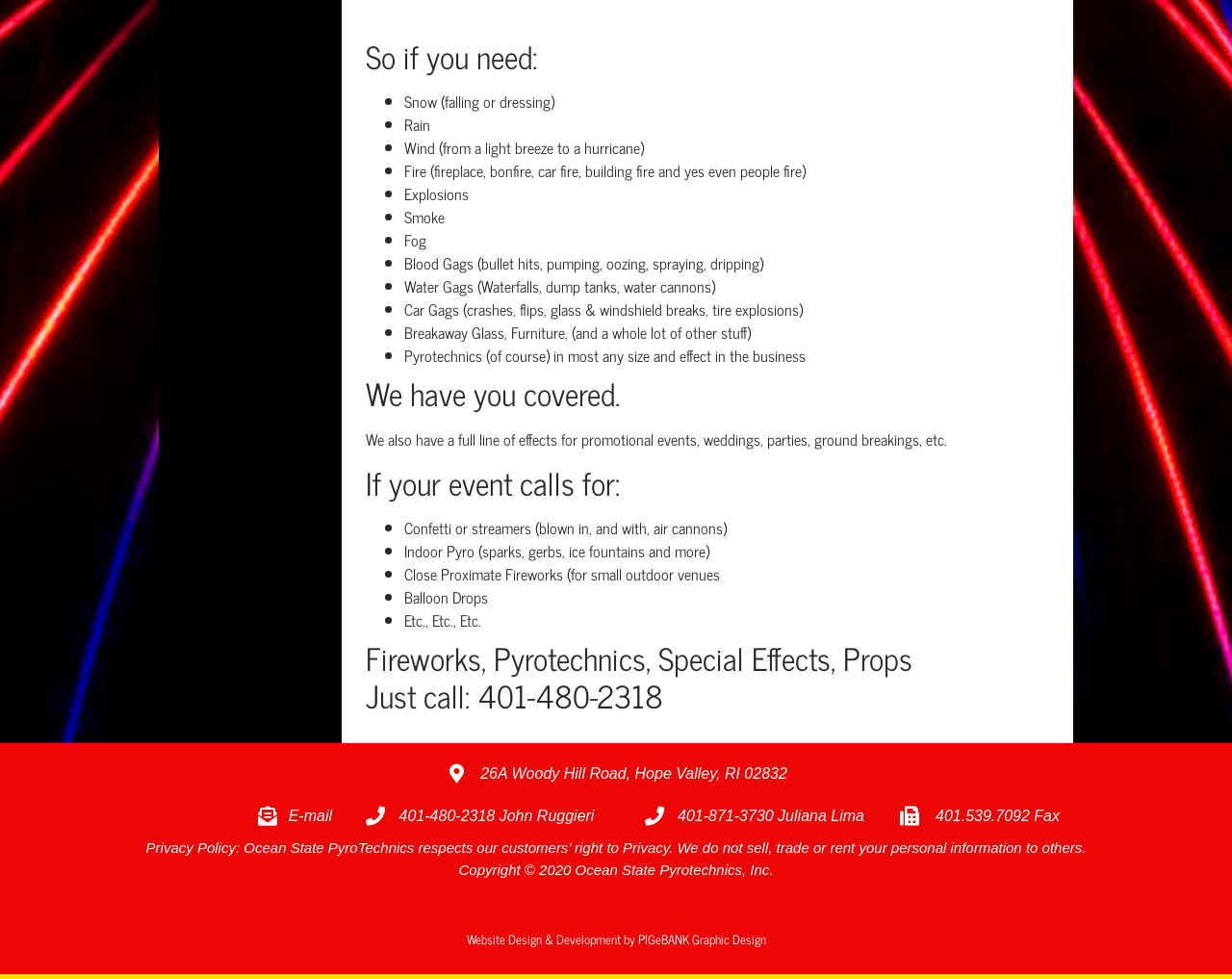What type of services does Ocean State Pyrotechnics offer?
Kindly offer a comprehensive and detailed response to the question.

Based on the webpage content, Ocean State Pyrotechnics offers various special effects and pyrotechnics services, including snow, rain, wind, fire, explosions, smoke, fog, and more, as listed in the bullet points on the webpage.